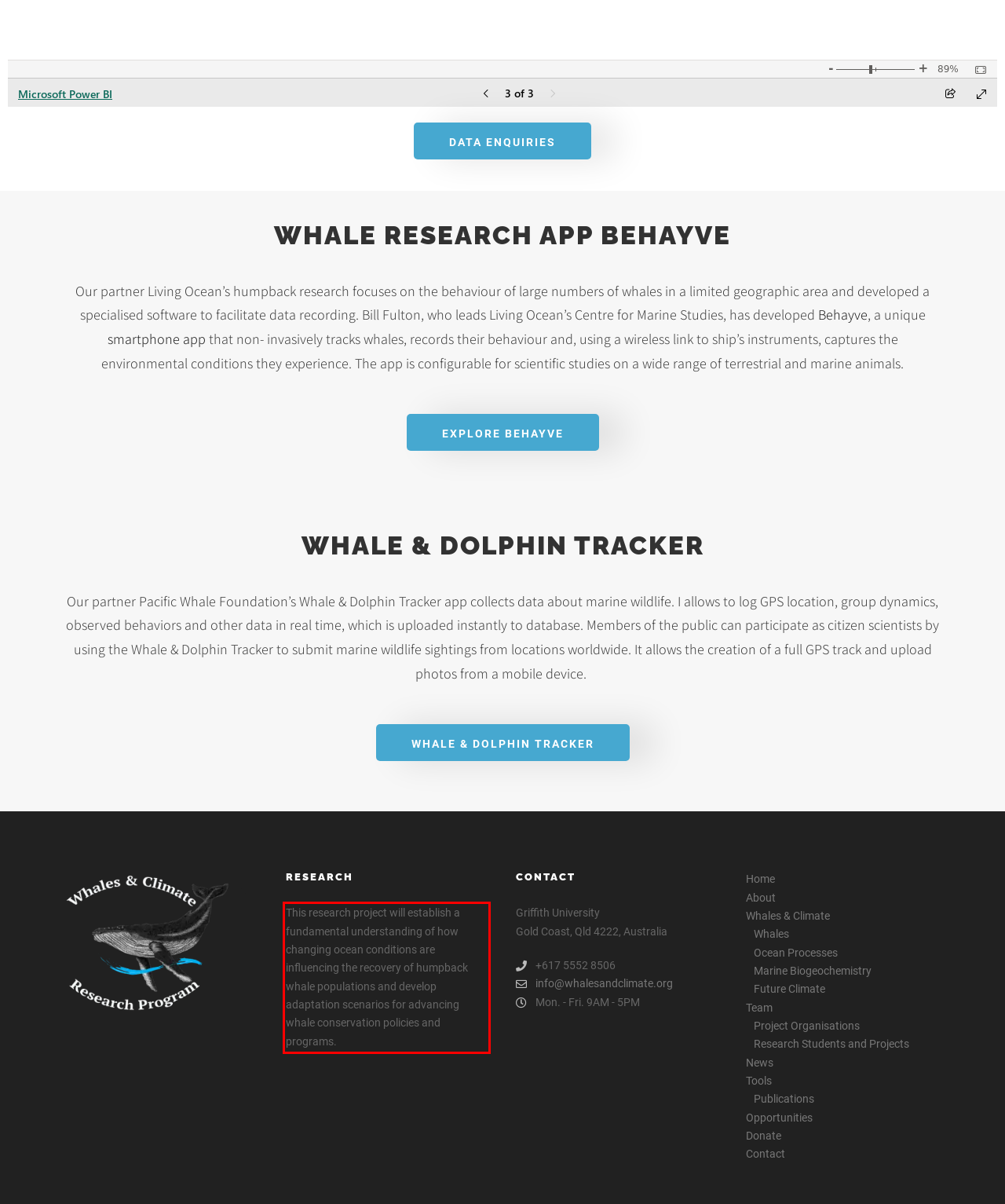Analyze the webpage screenshot and use OCR to recognize the text content in the red bounding box.

This research project will establish a fundamental understanding of how changing ocean conditions are influencing the recovery of humpback whale populations and develop adaptation scenarios for advancing whale conservation policies and programs.